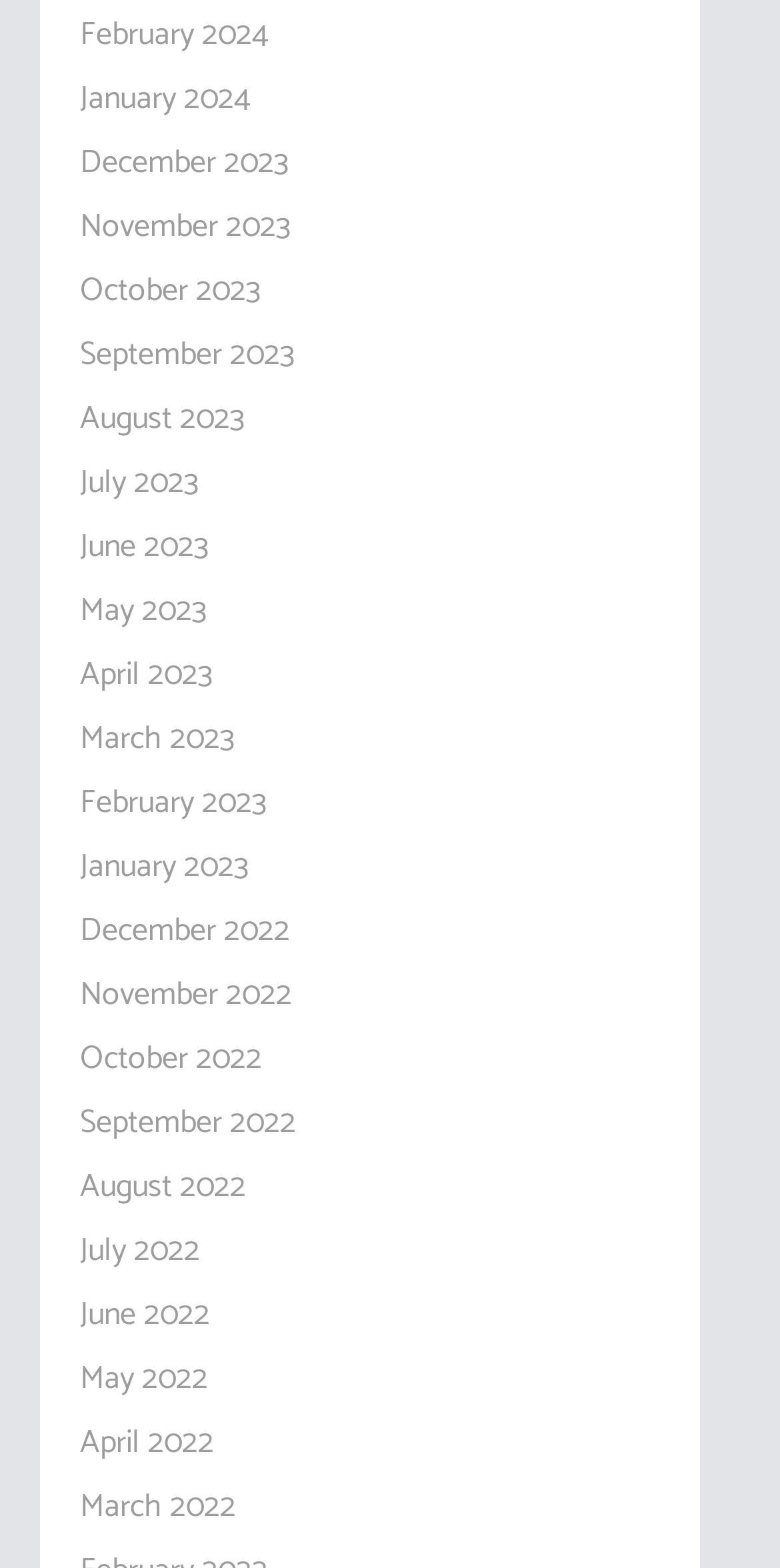Identify the bounding box coordinates for the UI element described by the following text: "August 2023". Provide the coordinates as four float numbers between 0 and 1, in the format [left, top, right, bottom].

[0.103, 0.25, 0.313, 0.285]